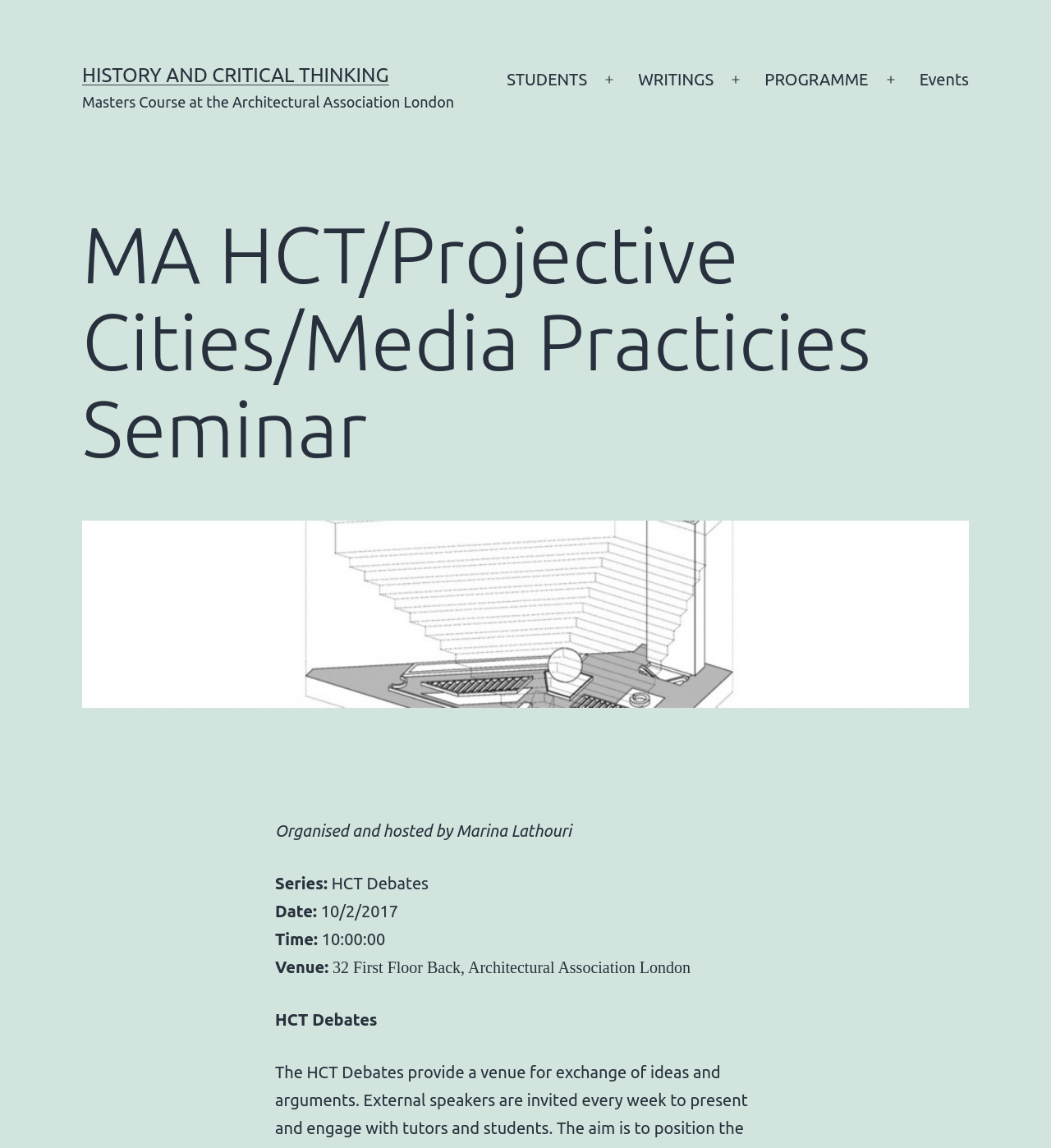What is the name of the Masters course? Using the information from the screenshot, answer with a single word or phrase.

MA HCT/Projective Cities/Media Practicies Seminar